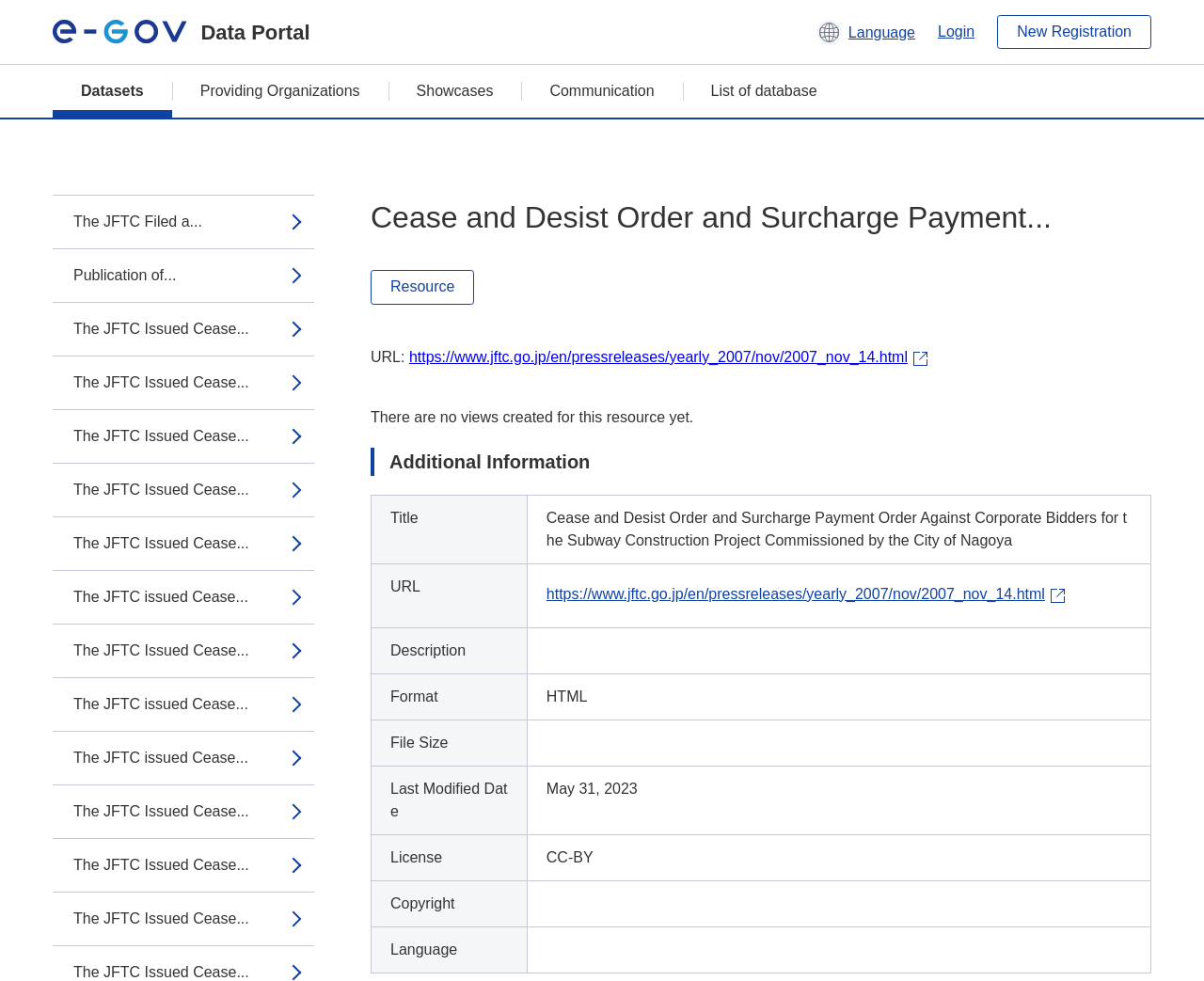Identify and provide the main heading of the webpage.

Cease and Desist Order and Surcharge Payment...